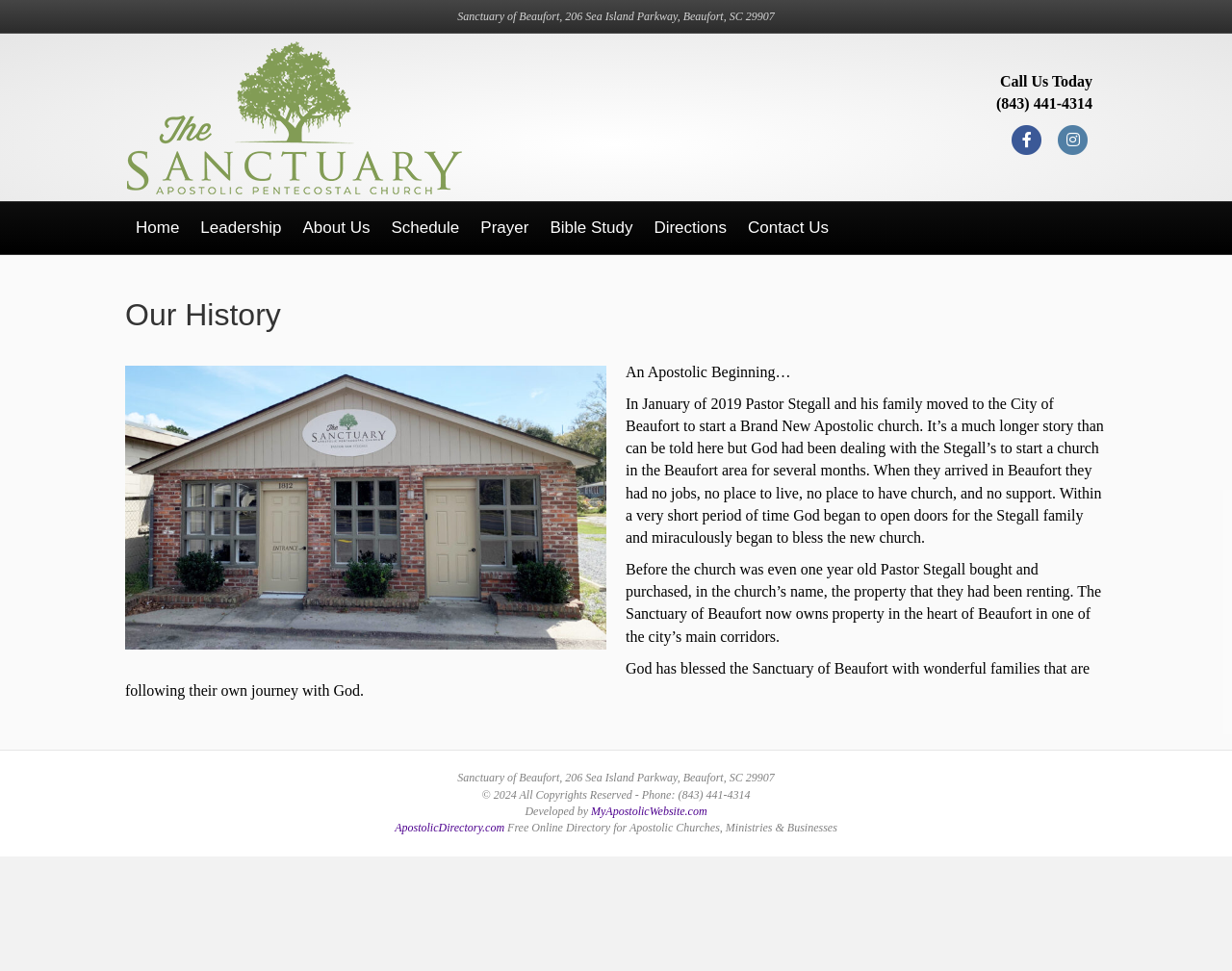Please identify the bounding box coordinates of the element that needs to be clicked to perform the following instruction: "Contact the church using the 'Contact Us' link".

[0.598, 0.208, 0.681, 0.261]